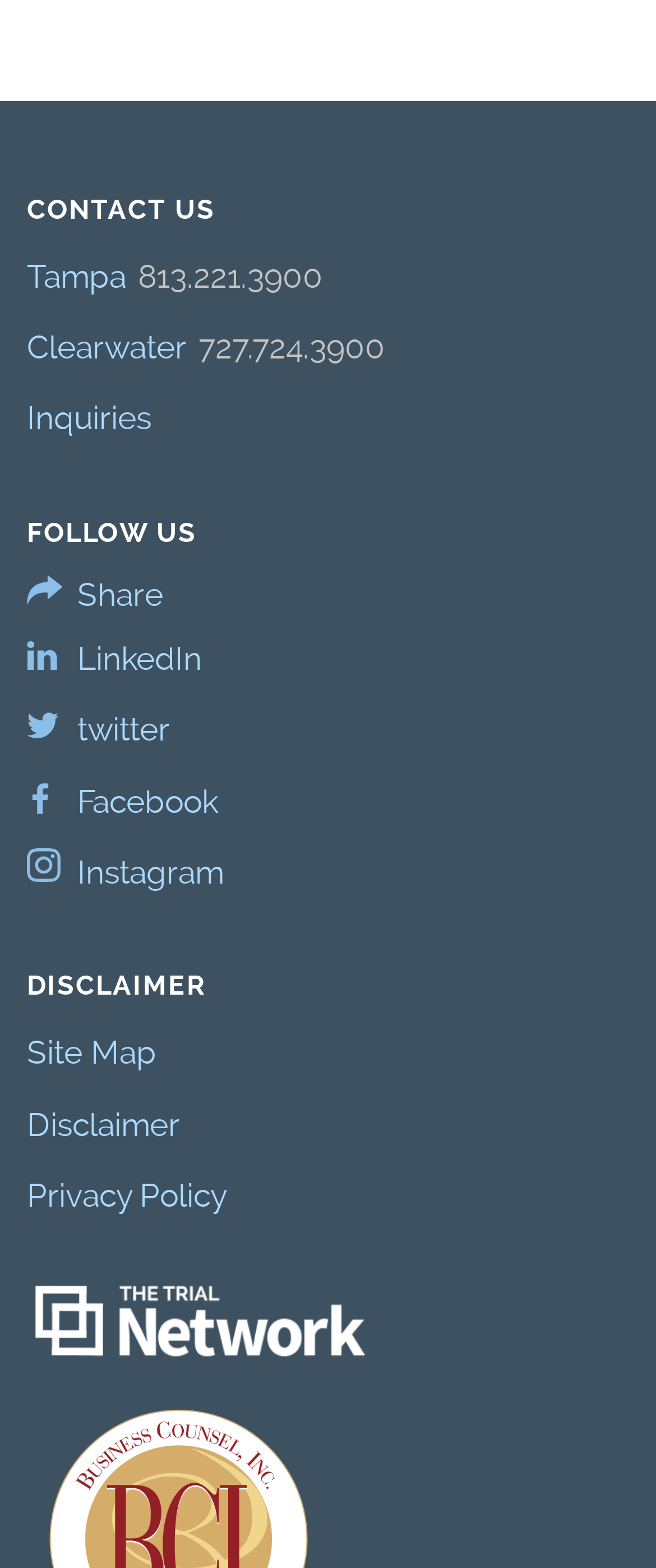Given the description "Clearwater", determine the bounding box of the corresponding UI element.

[0.041, 0.209, 0.285, 0.234]